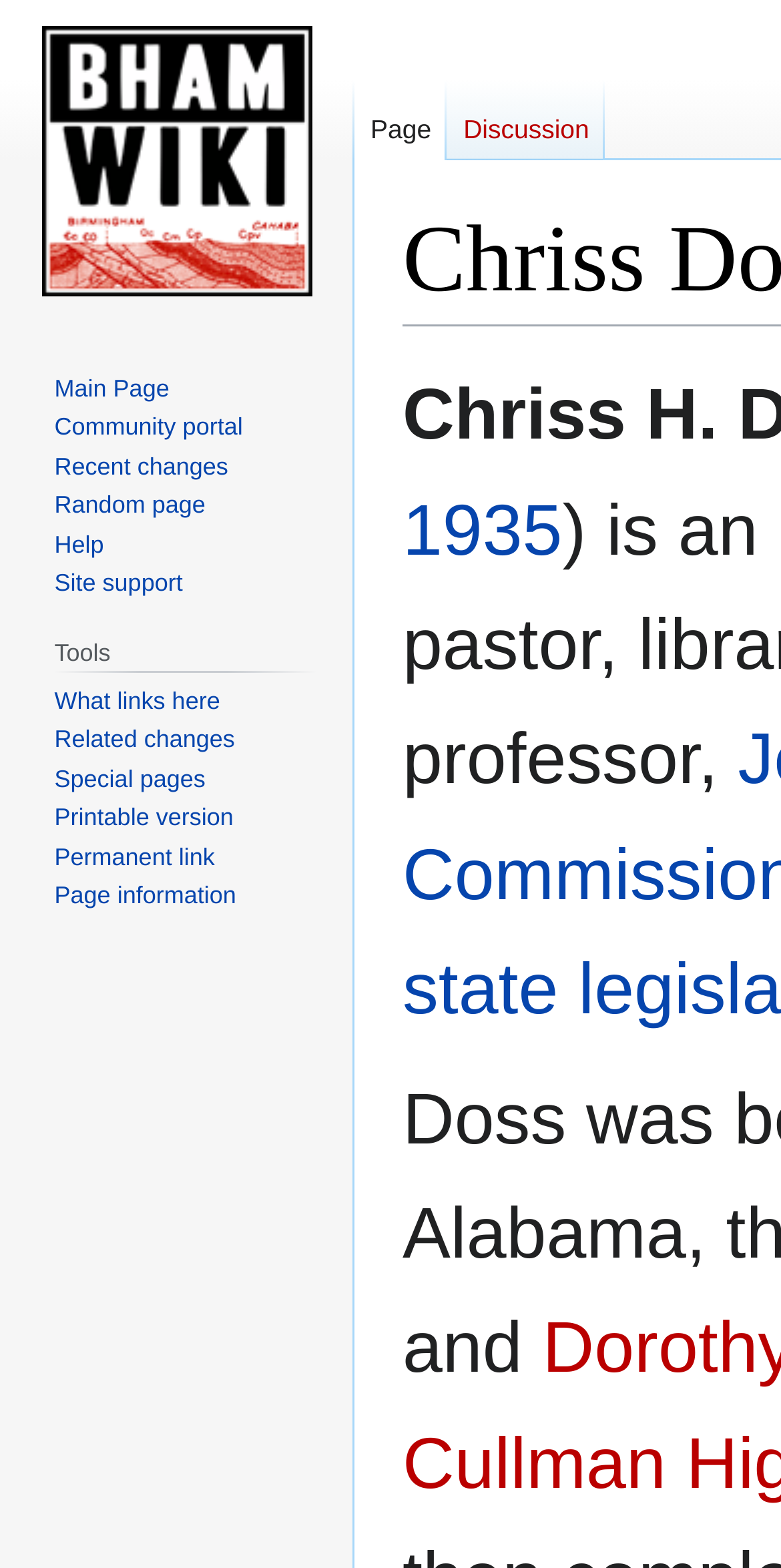Find the bounding box coordinates of the element to click in order to complete the given instruction: "Get help."

[0.07, 0.338, 0.133, 0.356]